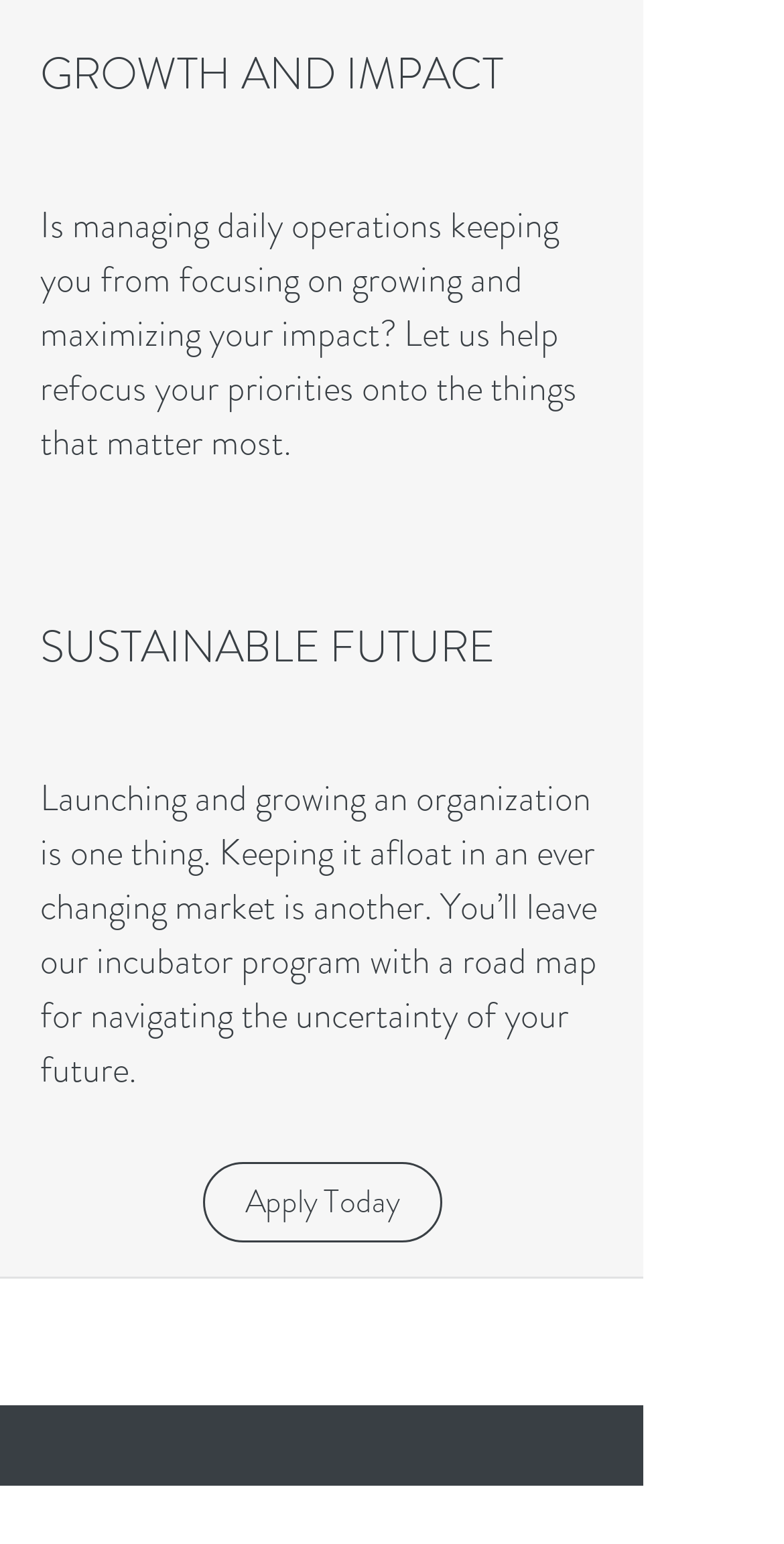Based on the visual content of the image, answer the question thoroughly: How can one apply to the program?

The webpage has a link 'Apply Today' which suggests that interested individuals or organizations can apply to the program by clicking on this link.